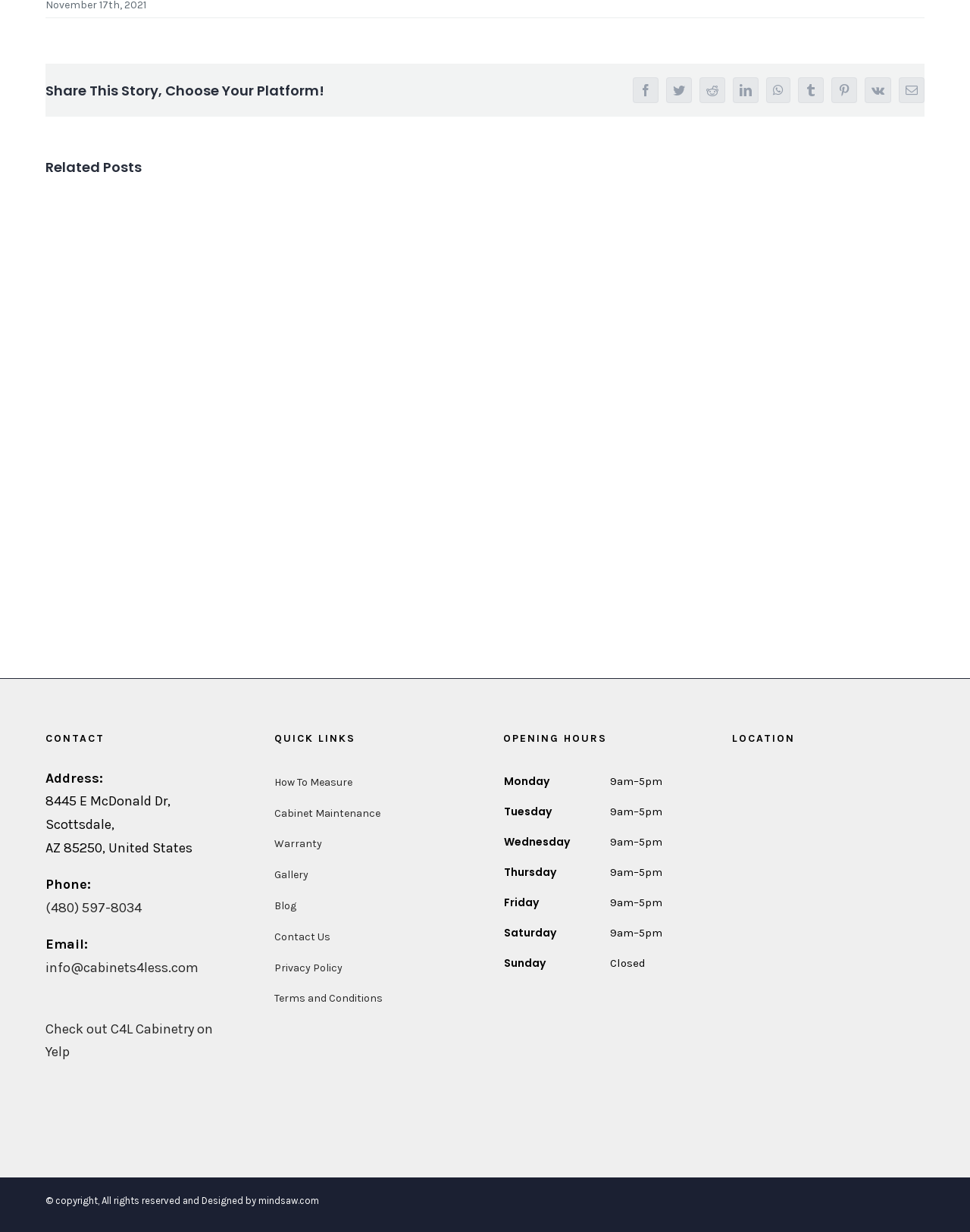What is the company's email address?
Utilize the information in the image to give a detailed answer to the question.

The company's email address can be found in the CONTACT section, under the Email label, which is info@cabinets4less.com.